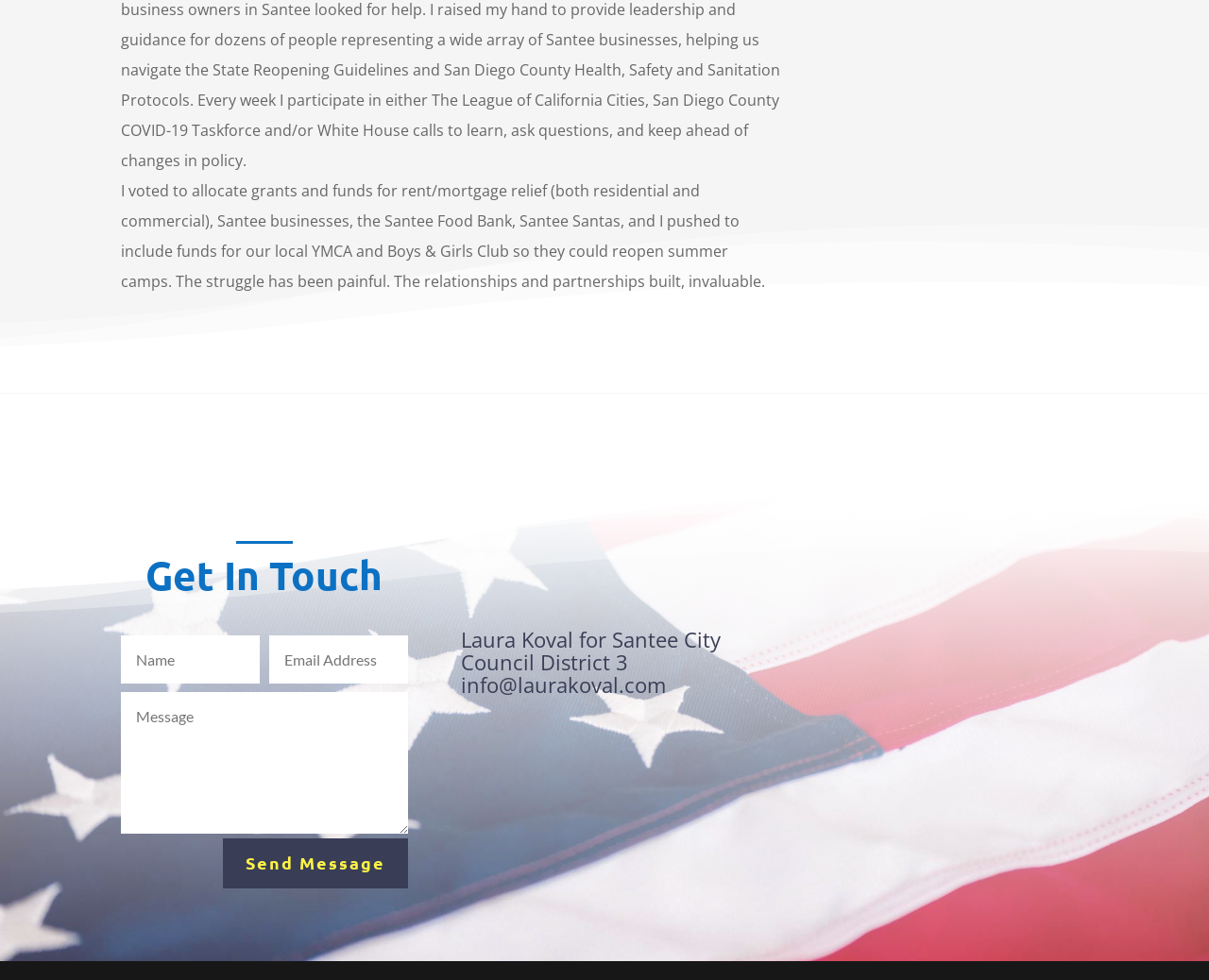Extract the bounding box for the UI element that matches this description: "name="et_pb_contact_name_0" placeholder="Name"".

[0.1, 0.648, 0.215, 0.697]